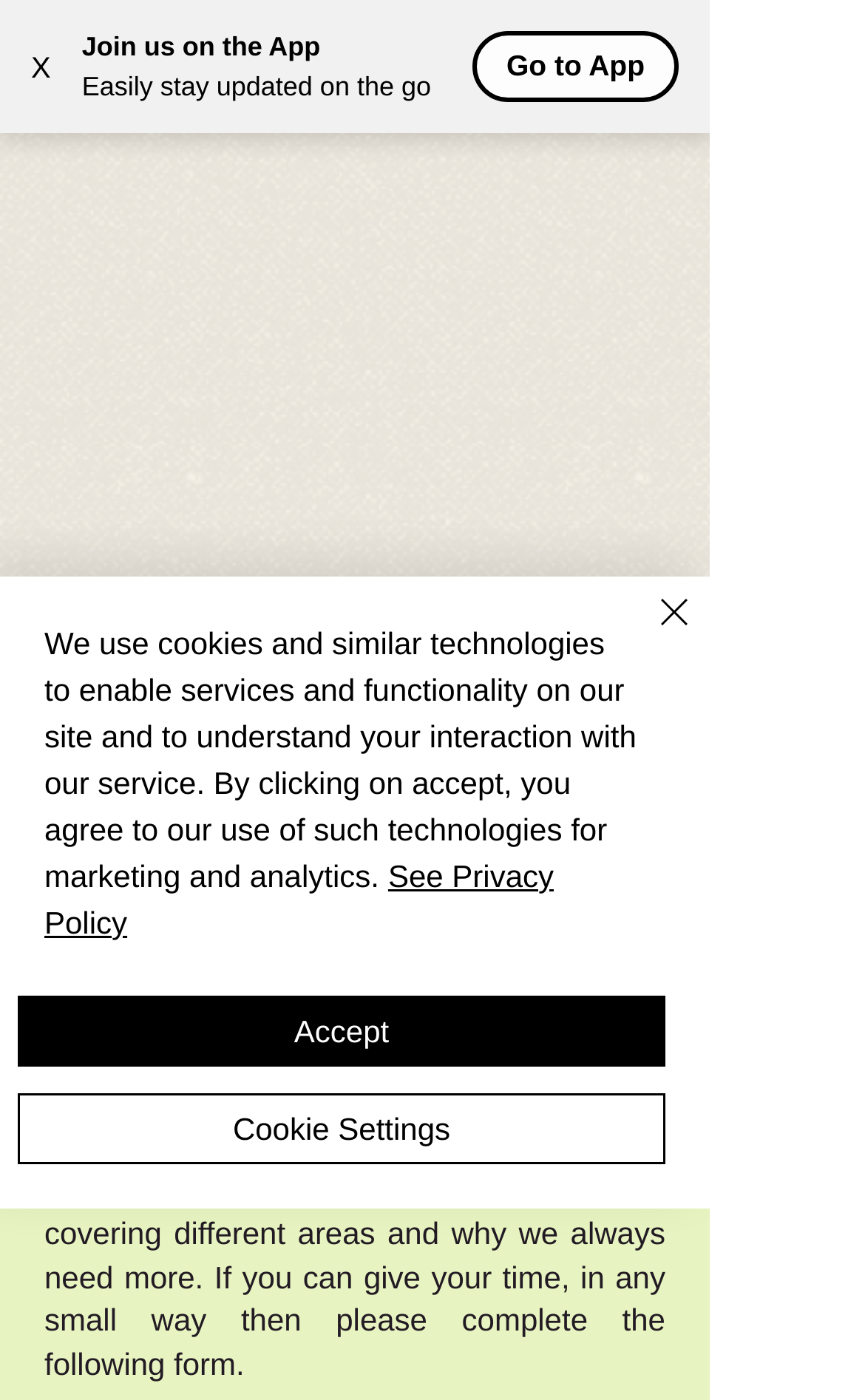Identify the bounding box coordinates necessary to click and complete the given instruction: "Go to 'Help' page".

[0.038, 0.628, 0.131, 0.657]